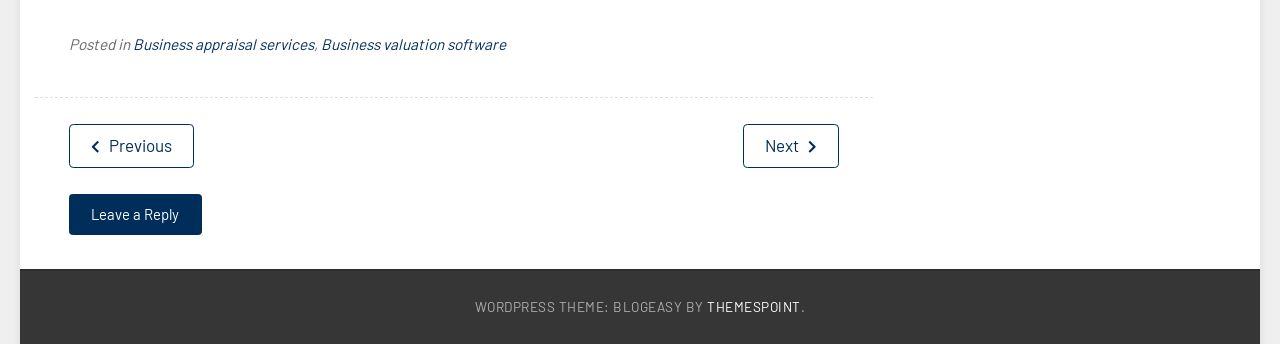Is there a reply section on the page?
Based on the screenshot, respond with a single word or phrase.

Yes